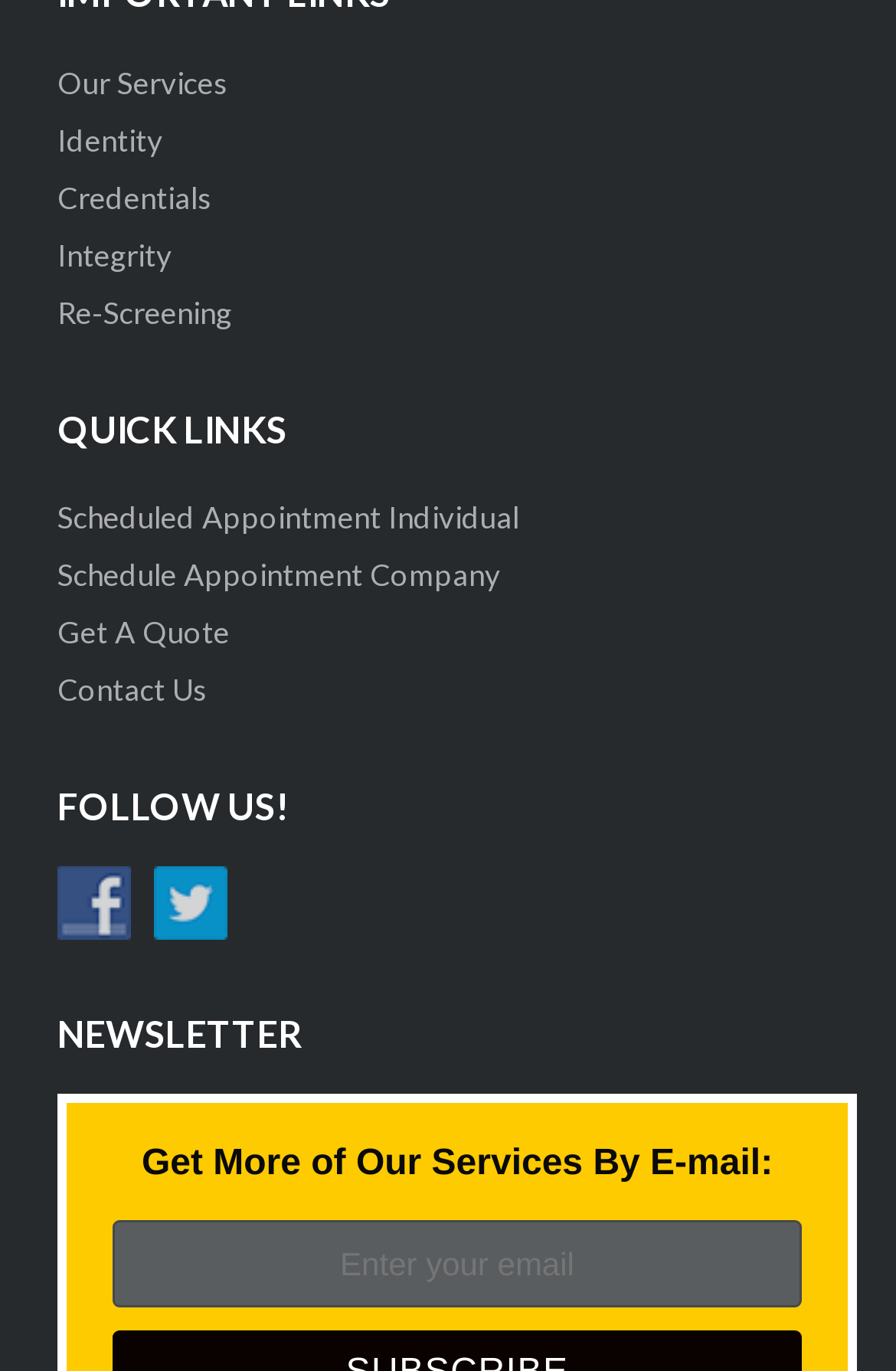Provide the bounding box coordinates of the section that needs to be clicked to accomplish the following instruction: "Click on Our Services."

[0.064, 0.046, 0.254, 0.073]